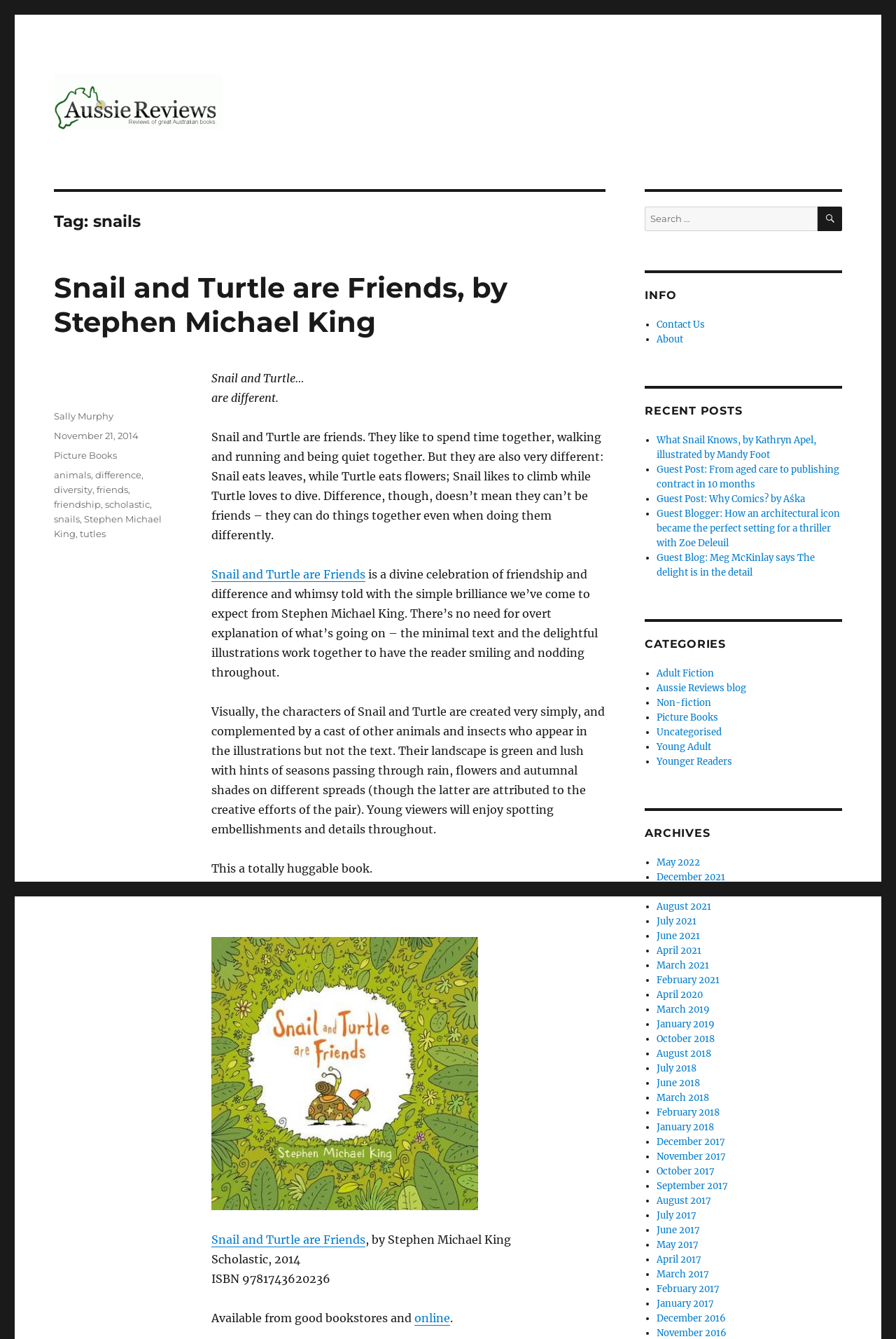Locate the bounding box coordinates of the area you need to click to fulfill this instruction: 'Read the review of Snail and Turtle are Friends'. The coordinates must be in the form of four float numbers ranging from 0 to 1: [left, top, right, bottom].

[0.236, 0.277, 0.339, 0.288]